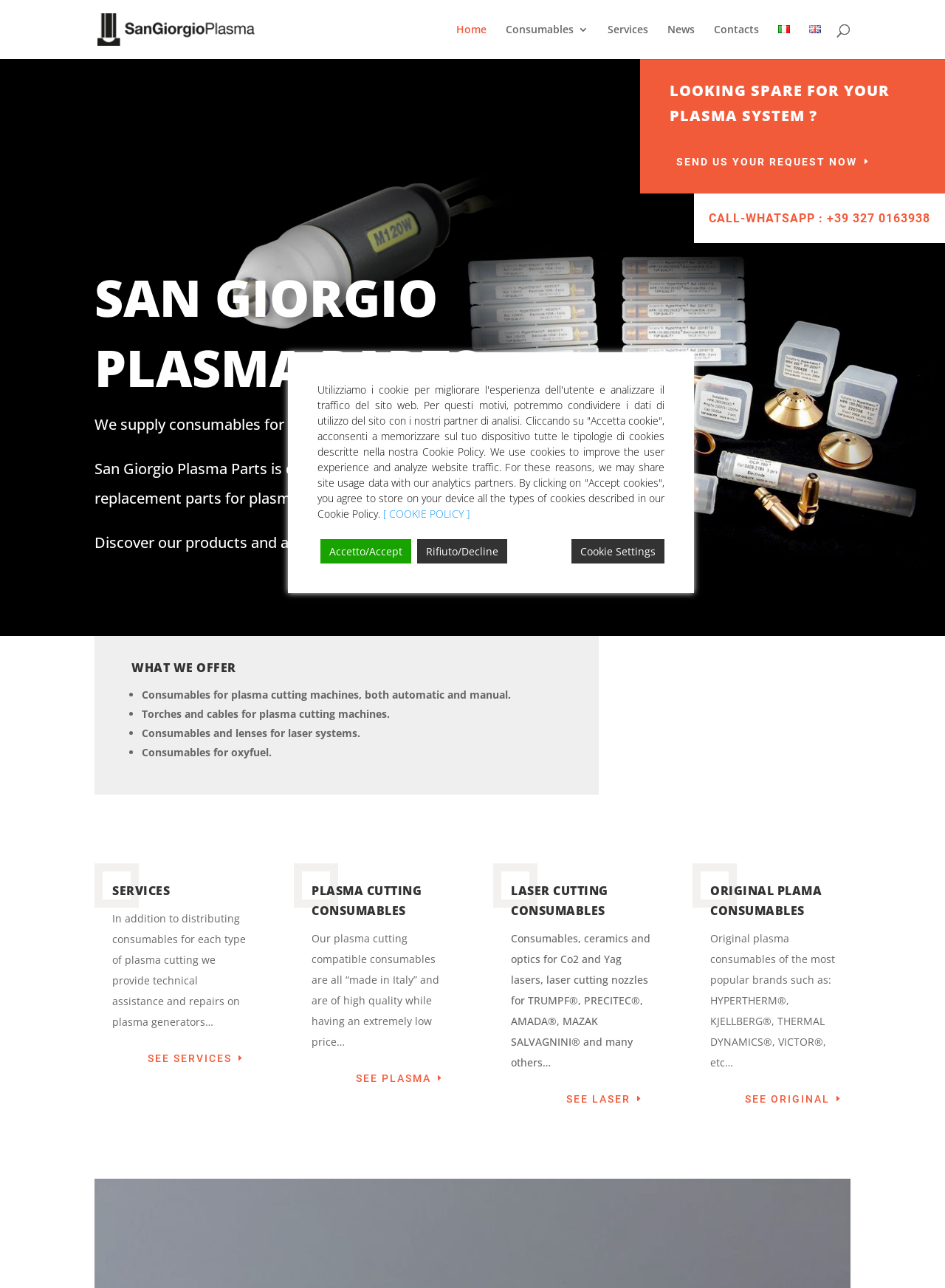Determine the bounding box coordinates for the clickable element required to fulfill the instruction: "Click the link to see plasma cutting consumables". Provide the coordinates as four float numbers between 0 and 1, i.e., [left, top, right, bottom].

[0.369, 0.829, 0.478, 0.847]